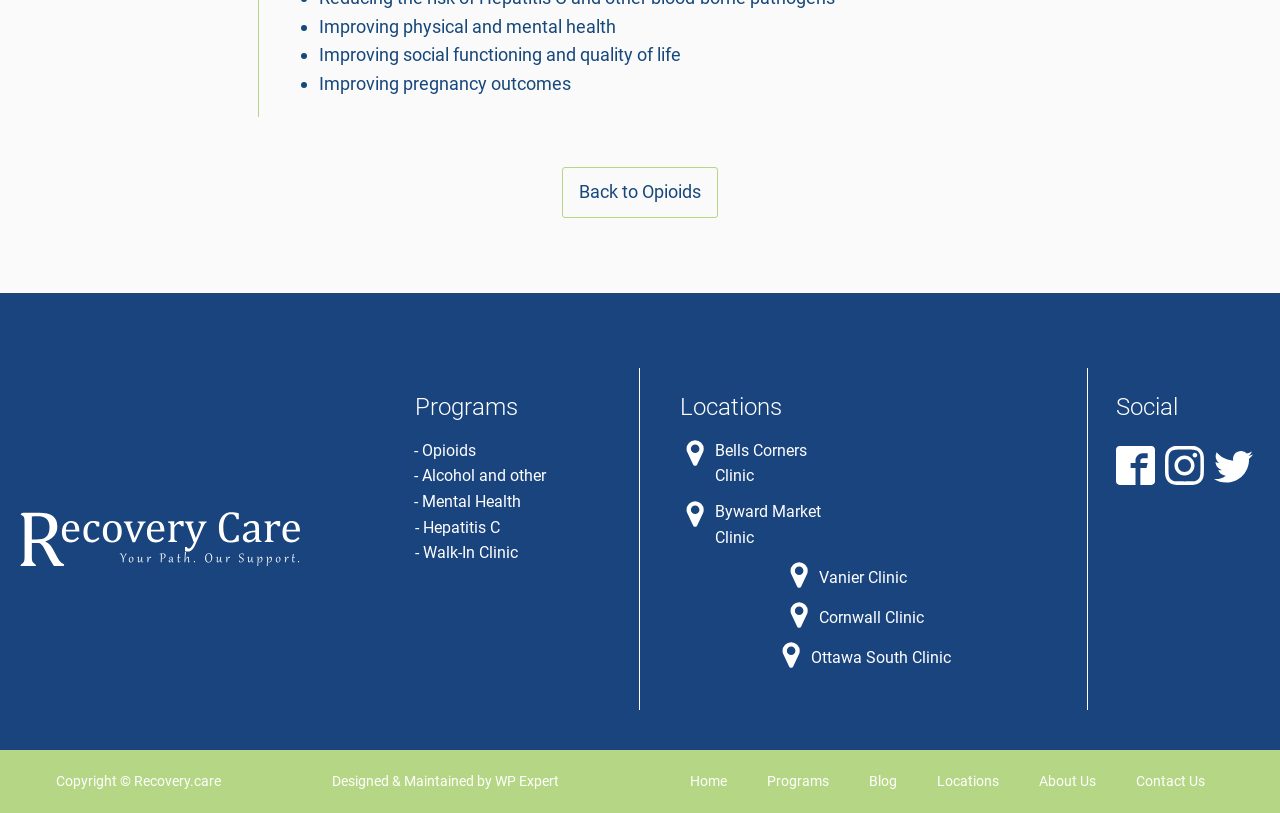What is the purpose of the 'Programs' section?
Can you provide an in-depth and detailed response to the question?

The question can be answered by looking at the heading element 'Programs' and the links below it. The section appears to list different programs offered by the organization, such as 'Opioids', 'Alcohol and other', 'Mental Health', and 'Hepatitis C'.